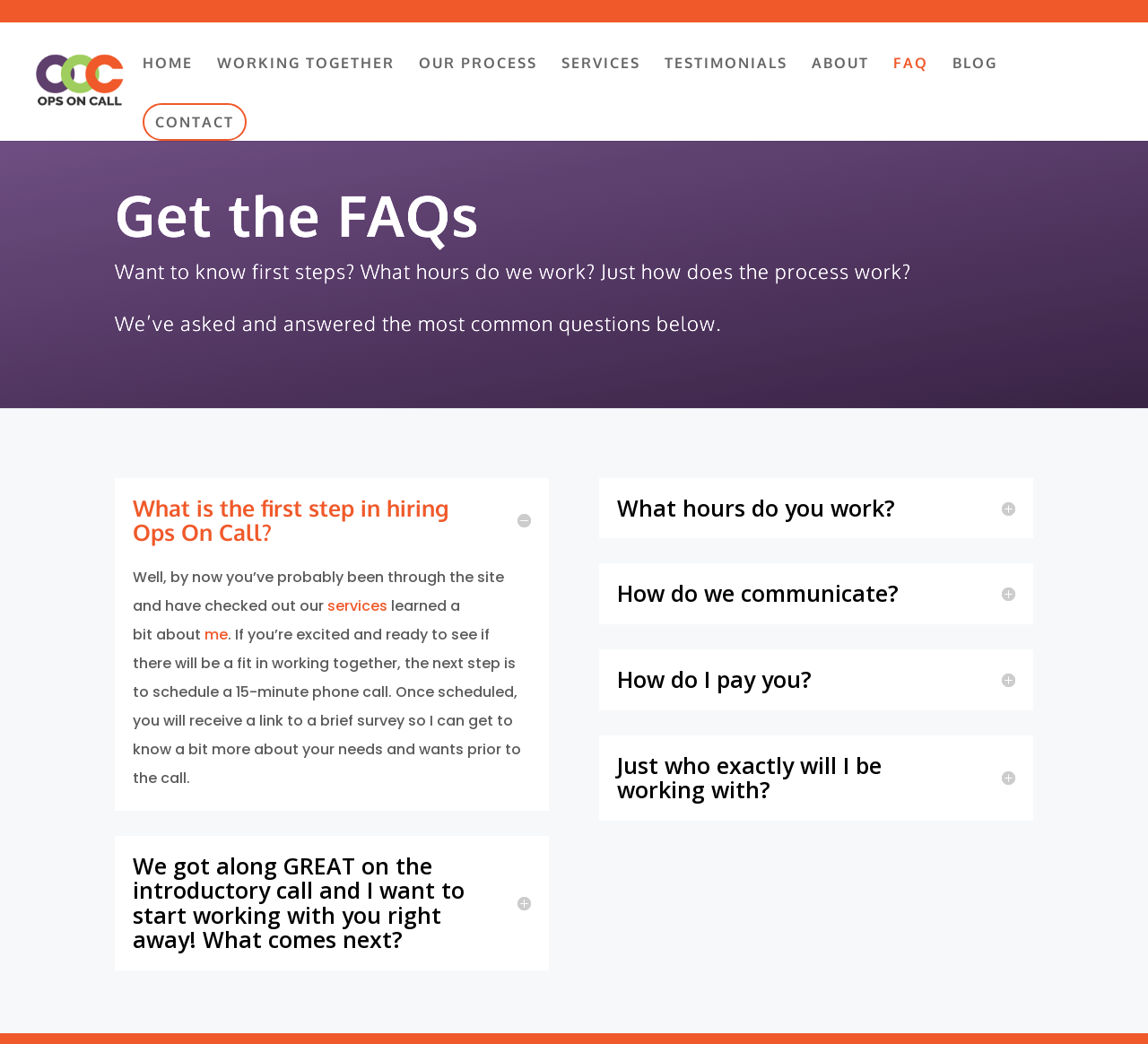Please determine the bounding box coordinates for the UI element described as: "SERVICES".

[0.489, 0.054, 0.558, 0.098]